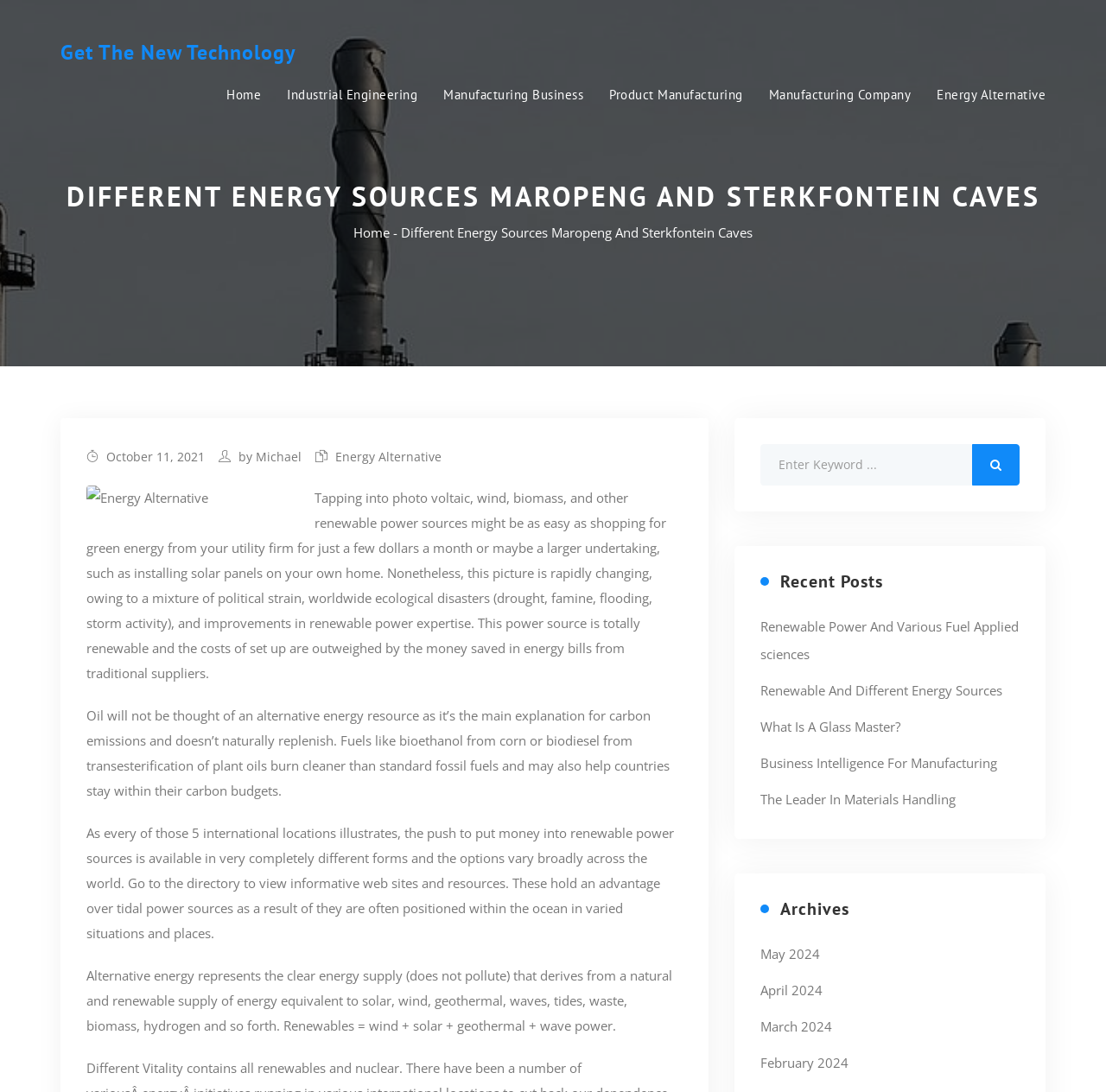Identify the bounding box coordinates of the section that should be clicked to achieve the task described: "Click on the 'Renewable Power And Various Fuel Technologies' link".

[0.688, 0.566, 0.921, 0.607]